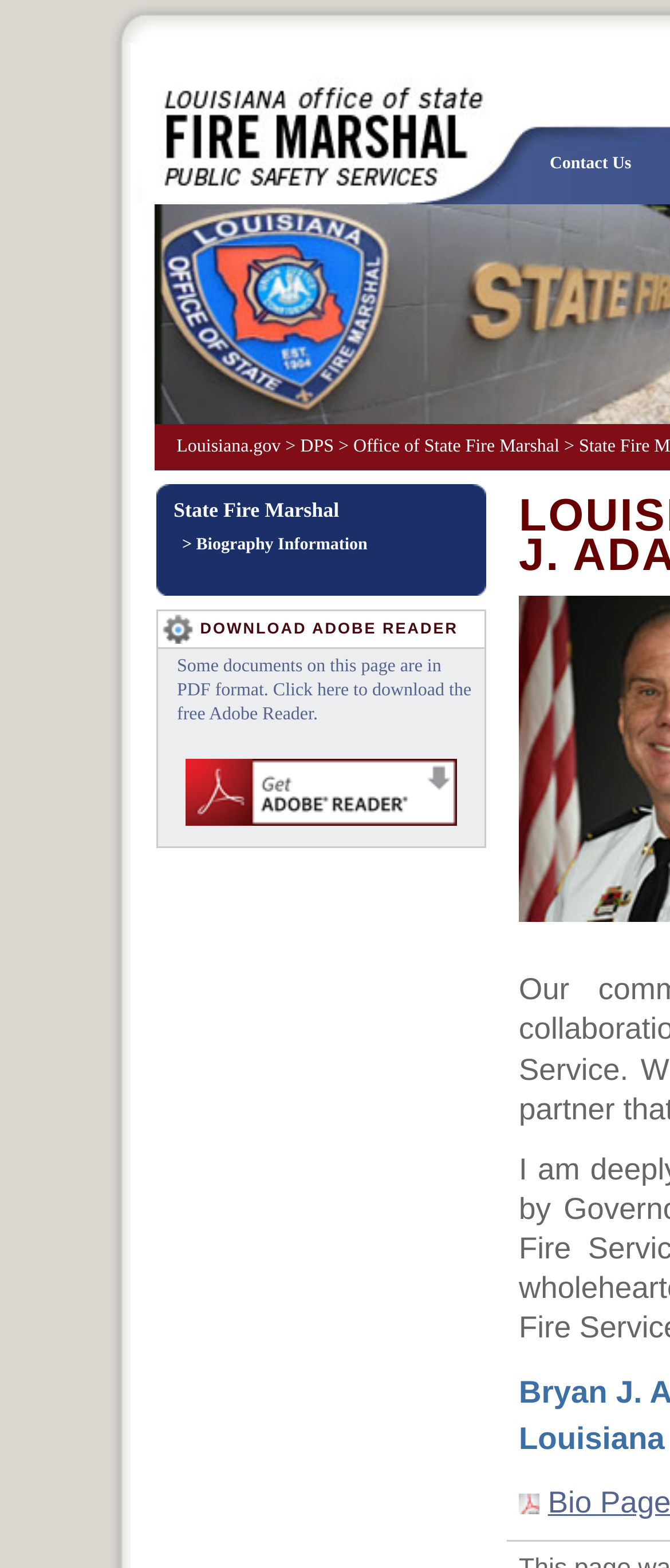Determine the main heading of the webpage and generate its text.

LOUISIANA STATE FIRE MARSHAL BRYAN J. ADAMS